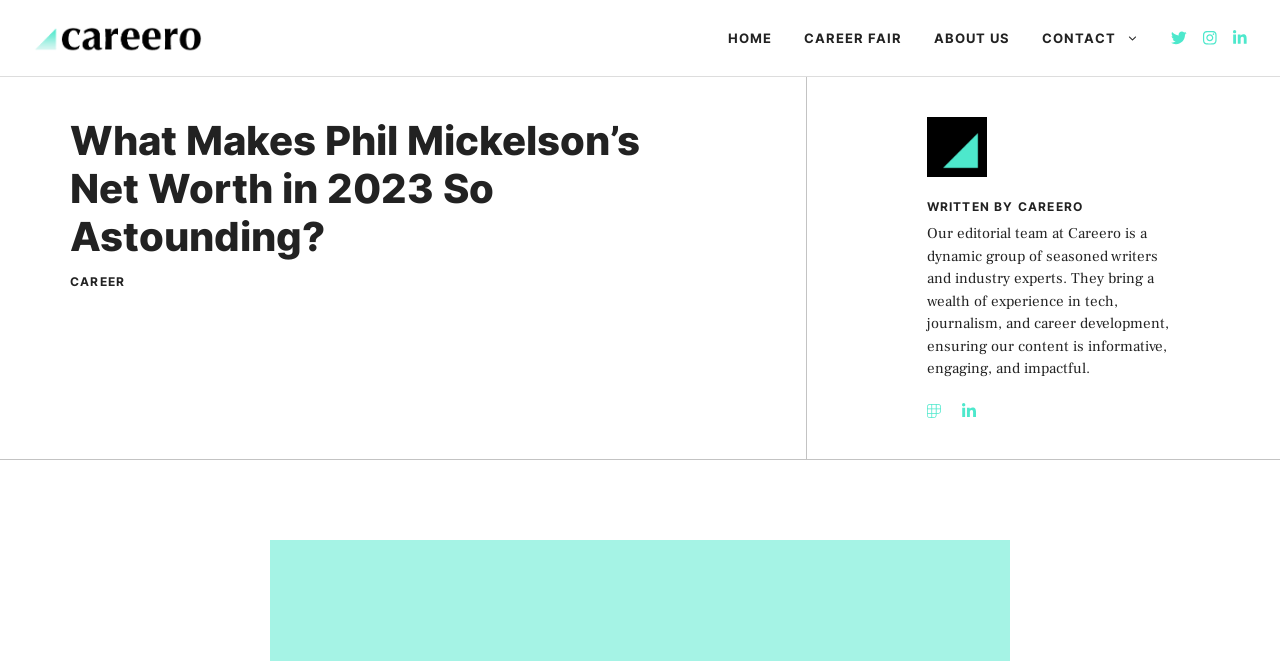Identify the bounding box for the element characterized by the following description: "Career Fair".

[0.616, 0.012, 0.717, 0.103]